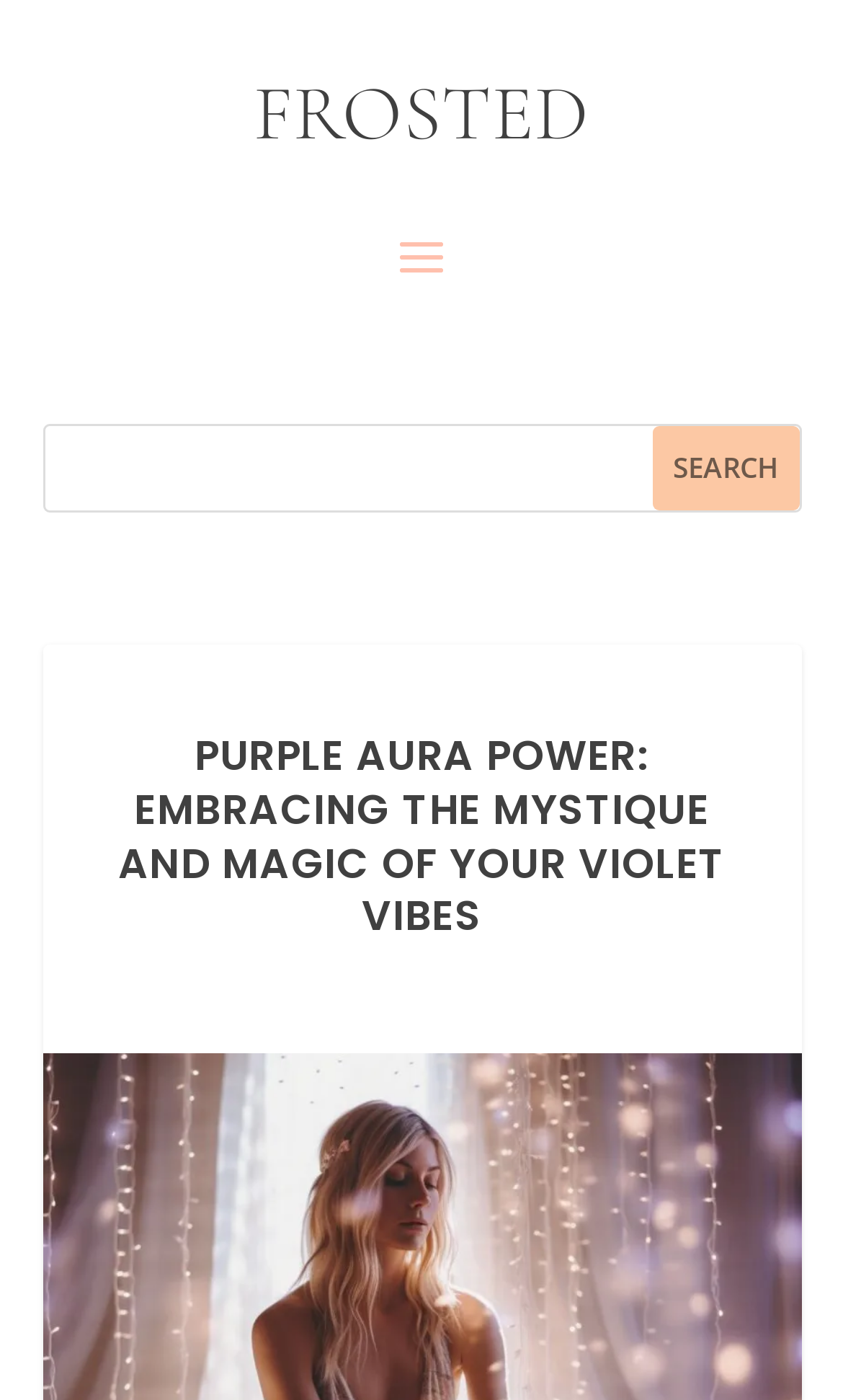Locate the UI element described by value="Search" in the provided webpage screenshot. Return the bounding box coordinates in the format (top-left x, top-left y, bottom-right x, bottom-right y), ensuring all values are between 0 and 1.

[0.774, 0.304, 0.947, 0.364]